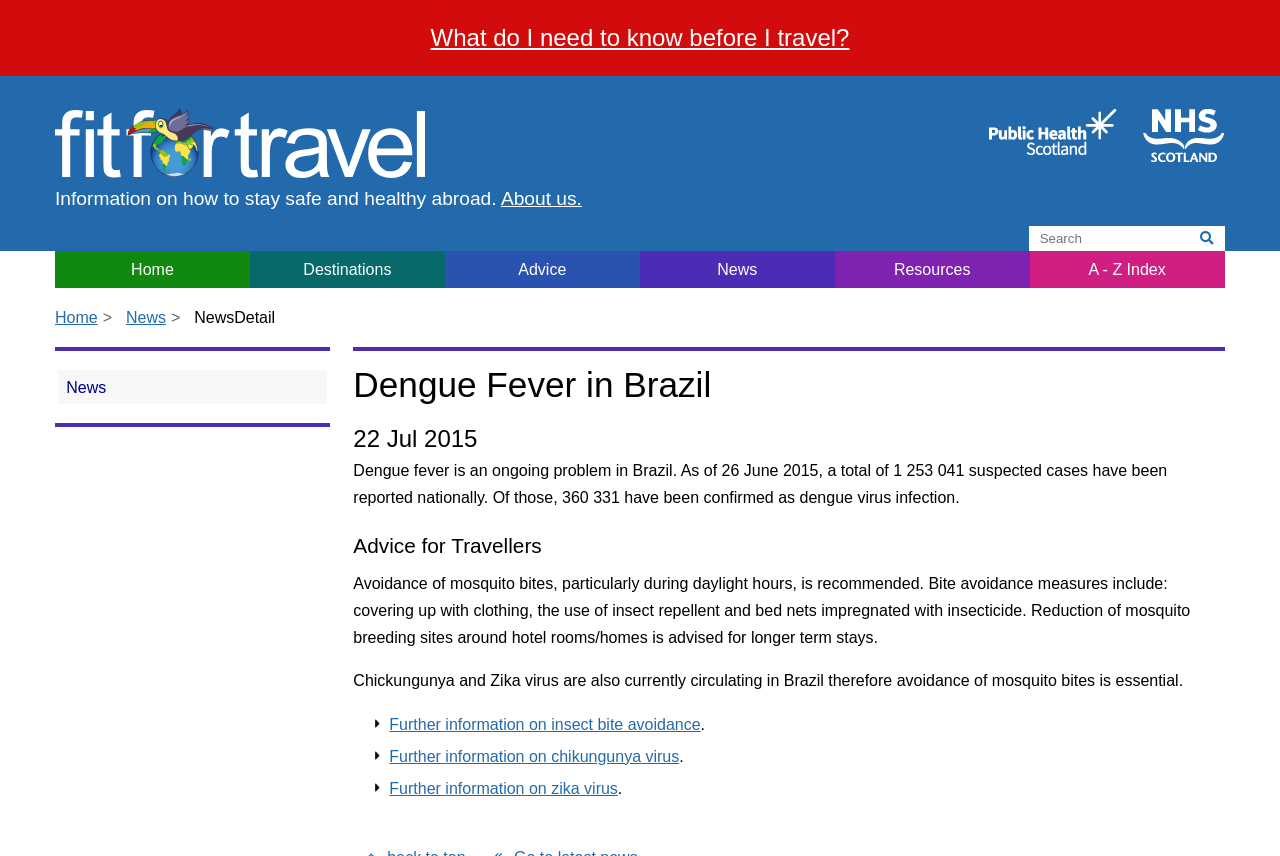Refer to the element description aria-label="Search" name="SearchButton" and identify the corresponding bounding box in the screenshot. Format the coordinates as (top-left x, top-left y, bottom-right x, bottom-right y) with values in the range of 0 to 1.

[0.933, 0.264, 0.957, 0.293]